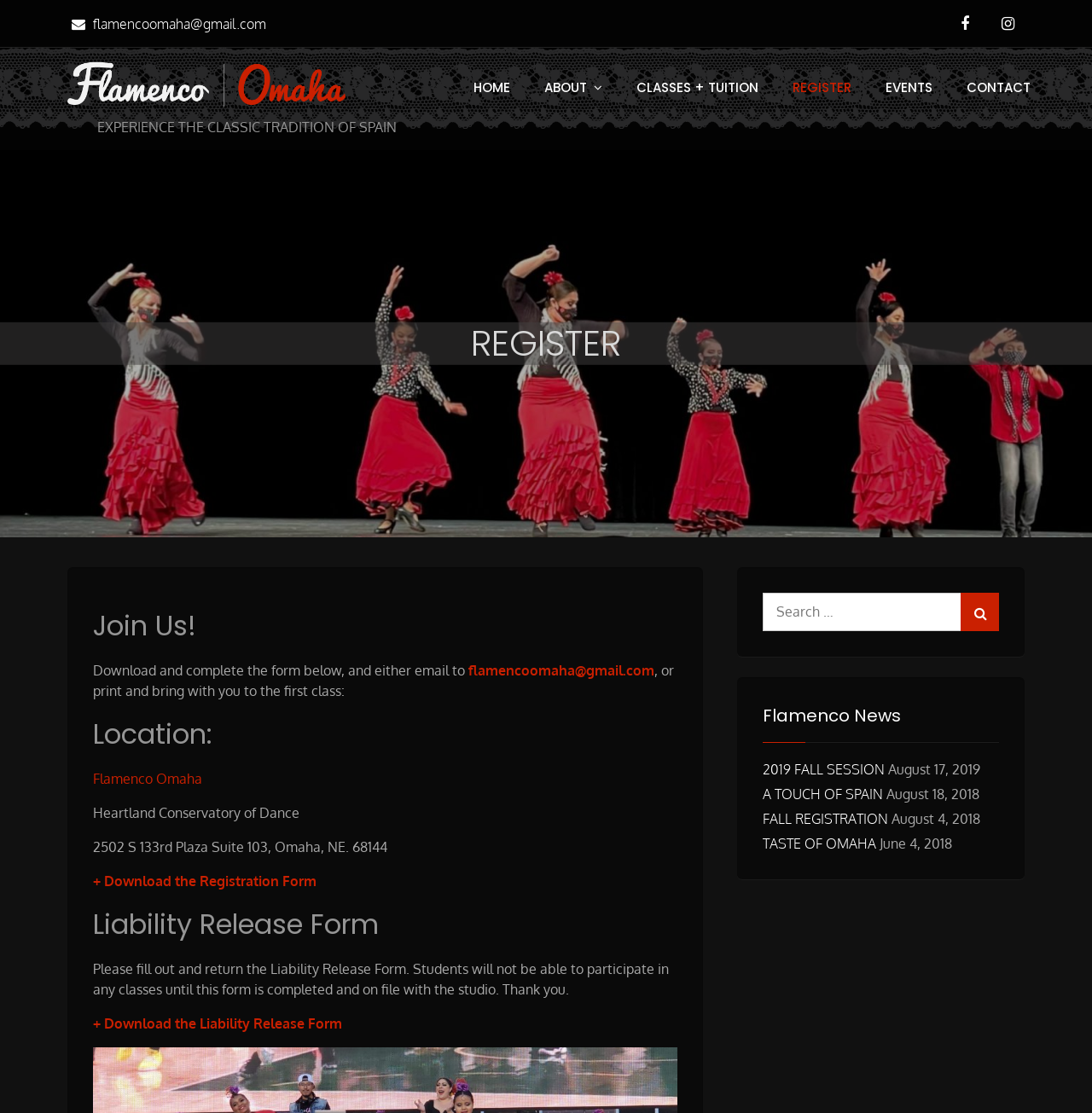What is the location of the dance studio?
Please respond to the question with a detailed and well-explained answer.

I found the answer by reading the static text element that says 'Location:' and then looking at the link element next to it which contains the location information.